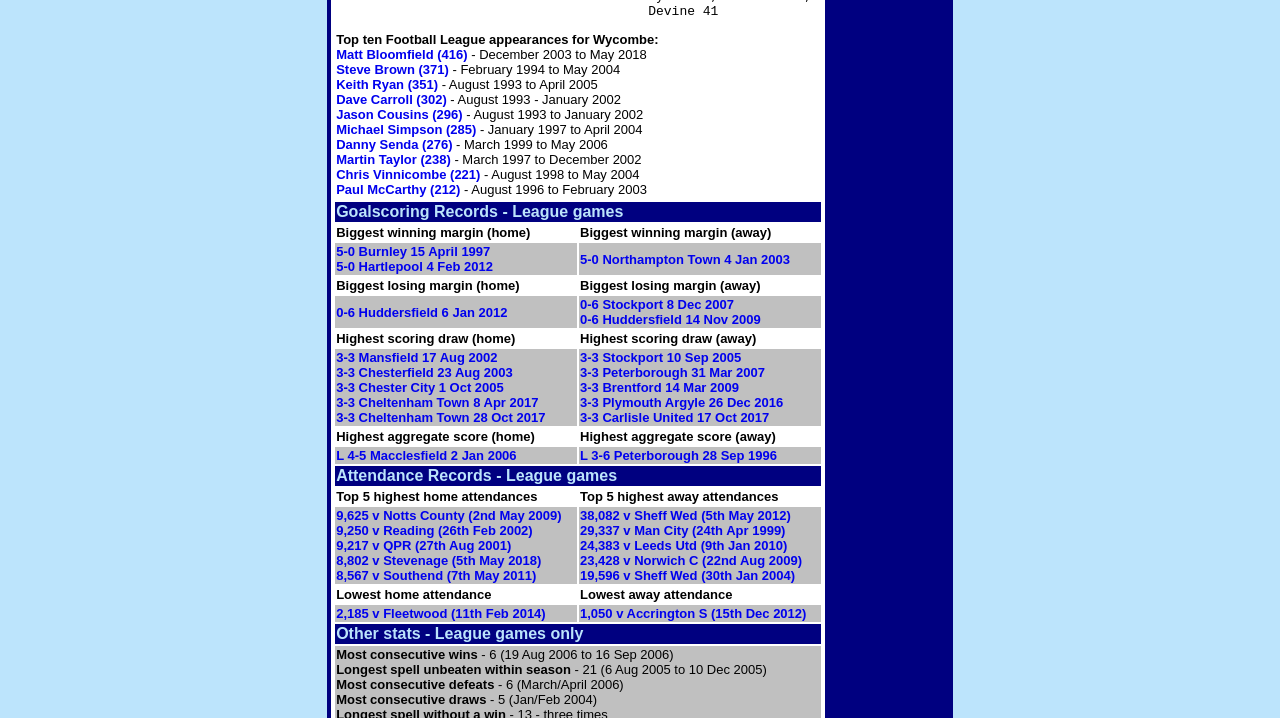Find the bounding box coordinates for the area that should be clicked to accomplish the instruction: "View 9,625 v Notts County attendance record".

[0.263, 0.708, 0.439, 0.728]